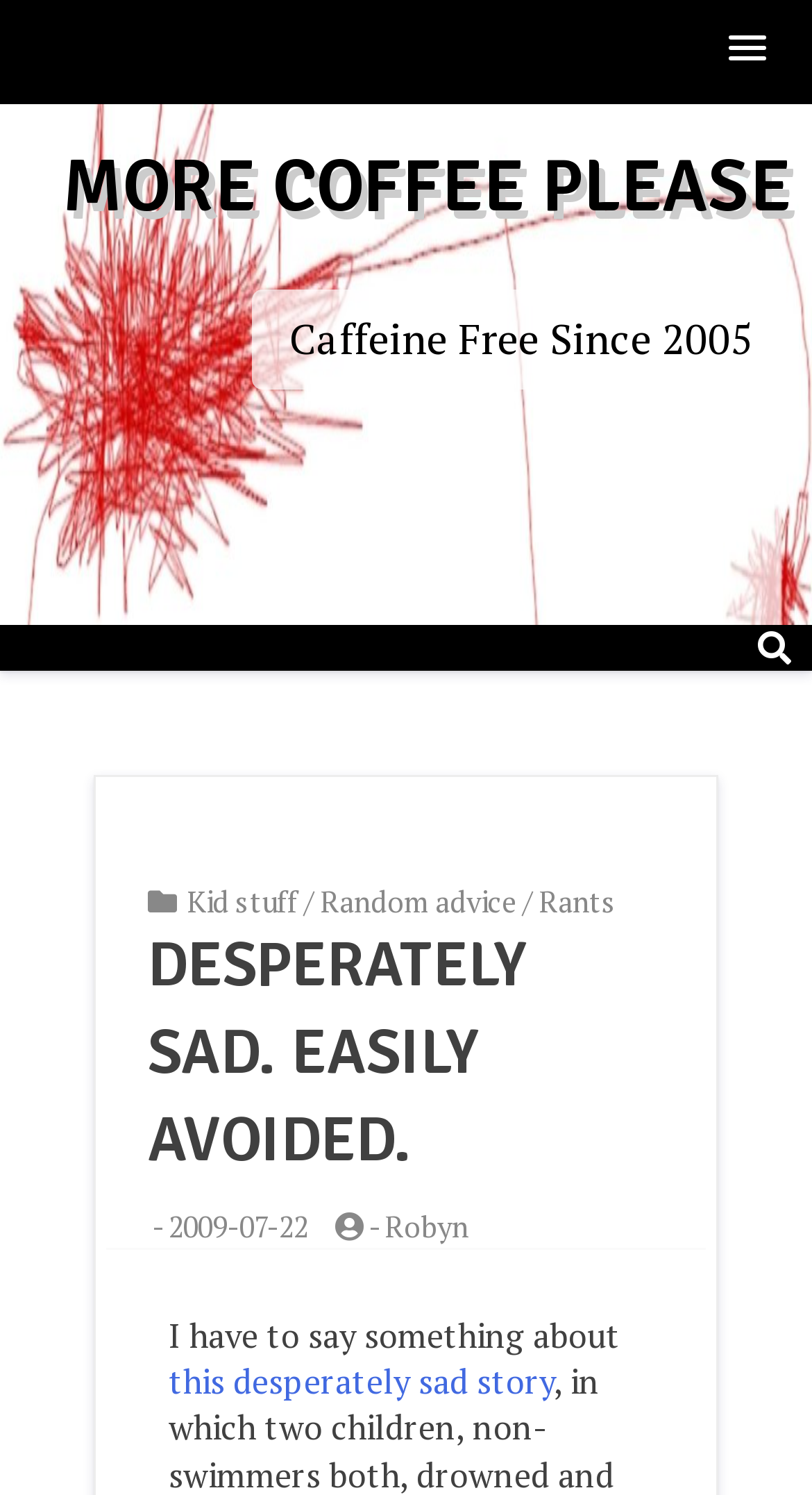Given the element description this desperately sad story, predict the bounding box coordinates for the UI element in the webpage screenshot. The format should be (top-left x, top-left y, bottom-right x, bottom-right y), and the values should be between 0 and 1.

[0.208, 0.908, 0.682, 0.939]